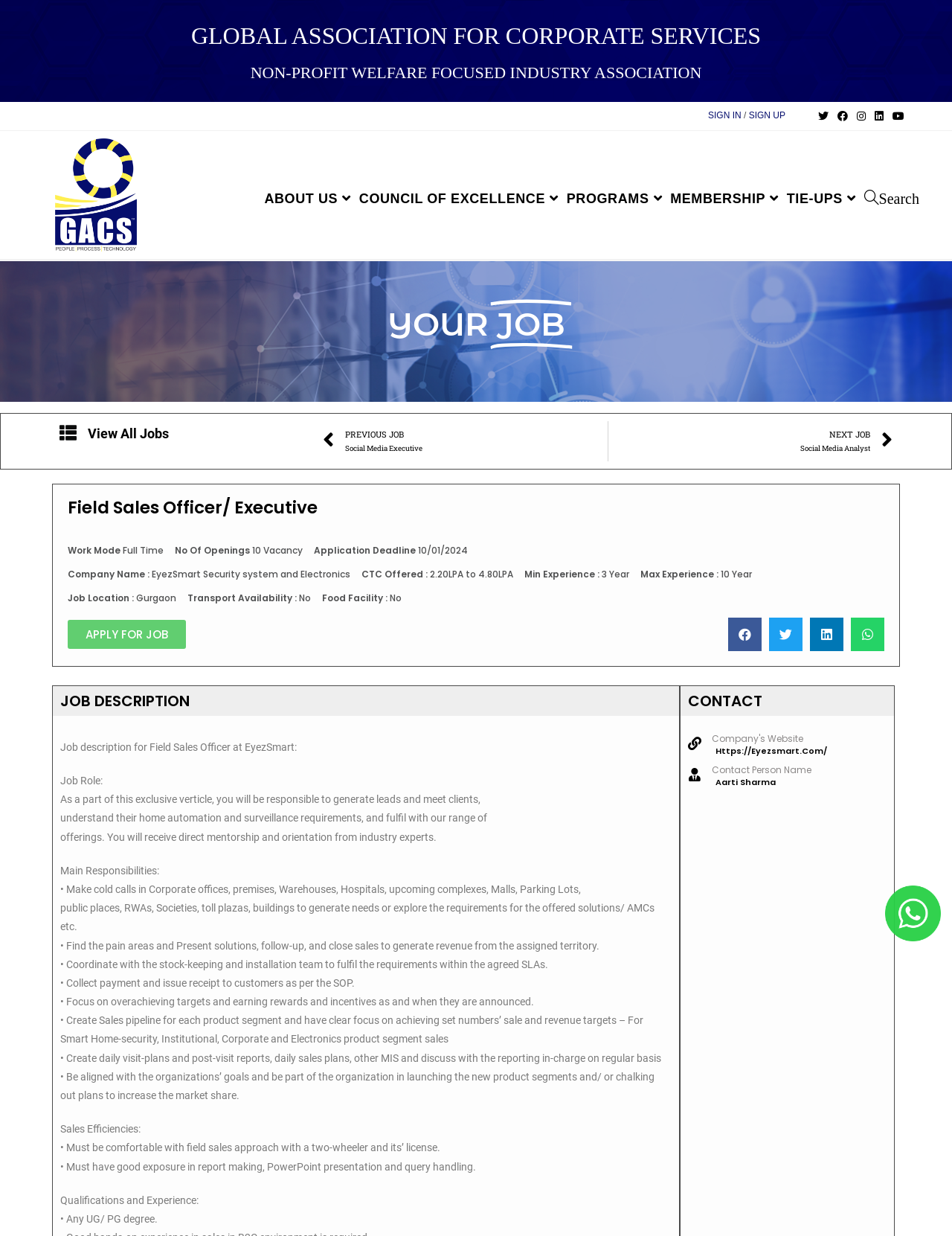Please indicate the bounding box coordinates for the clickable area to complete the following task: "Click on the 'ABOUT US' link". The coordinates should be specified as four float numbers between 0 and 1, i.e., [left, top, right, bottom].

[0.275, 0.138, 0.375, 0.183]